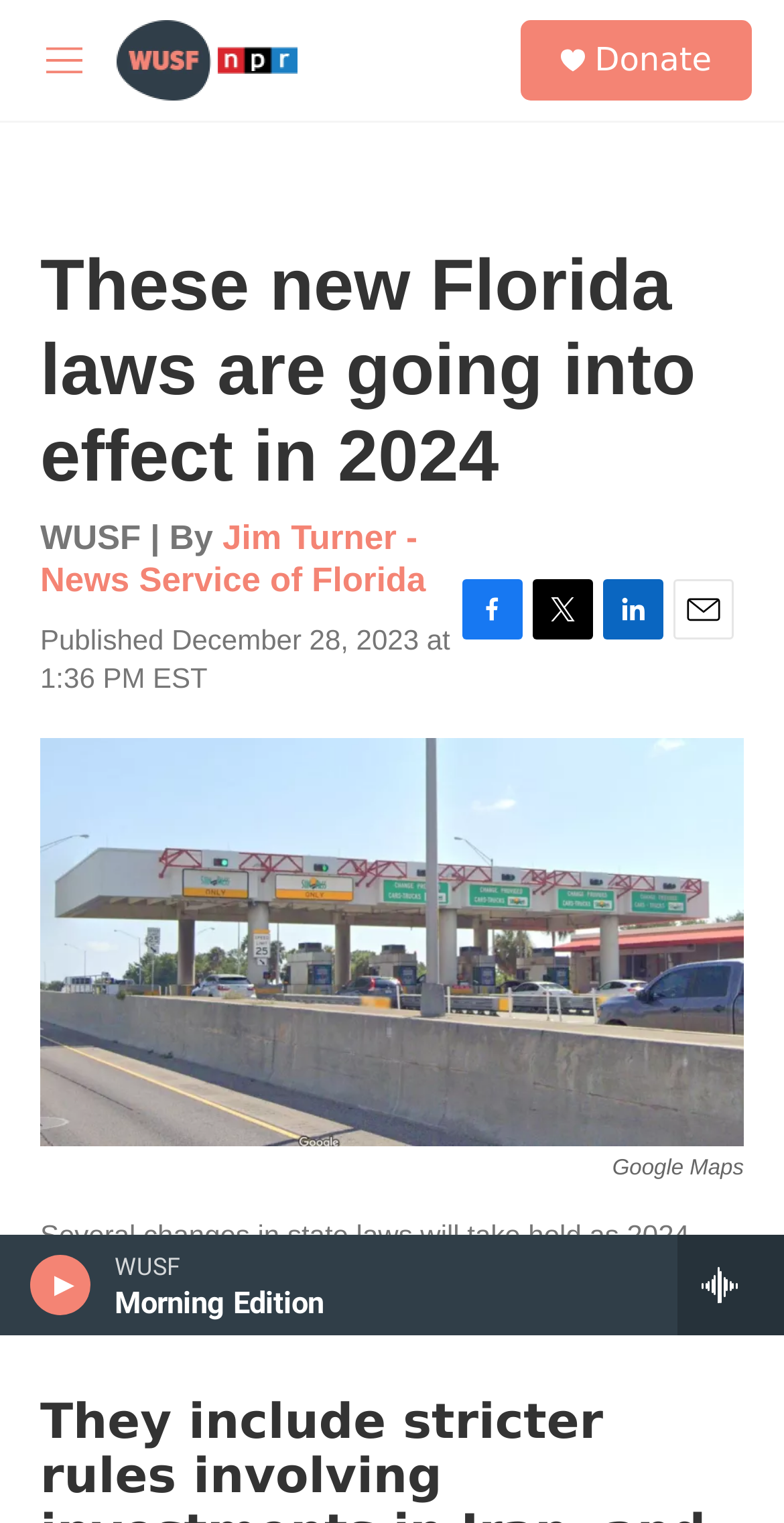Please identify the bounding box coordinates of the region to click in order to complete the given instruction: "Donate". The coordinates should be four float numbers between 0 and 1, i.e., [left, top, right, bottom].

[0.759, 0.027, 0.908, 0.052]